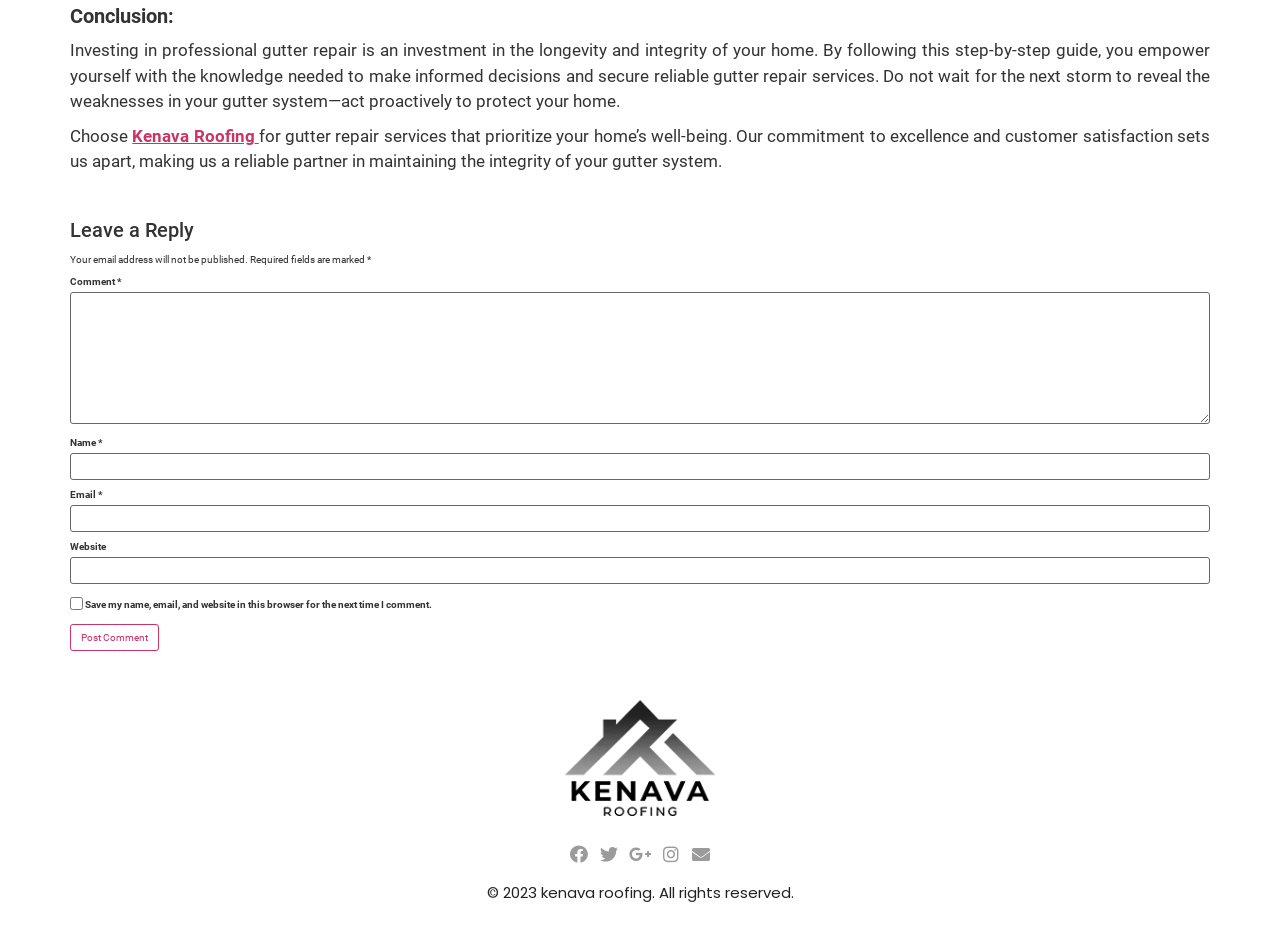What is the topic of the image on the webpage?
Examine the screenshot and reply with a single word or phrase.

Expert Roofing Services in Winnipeg